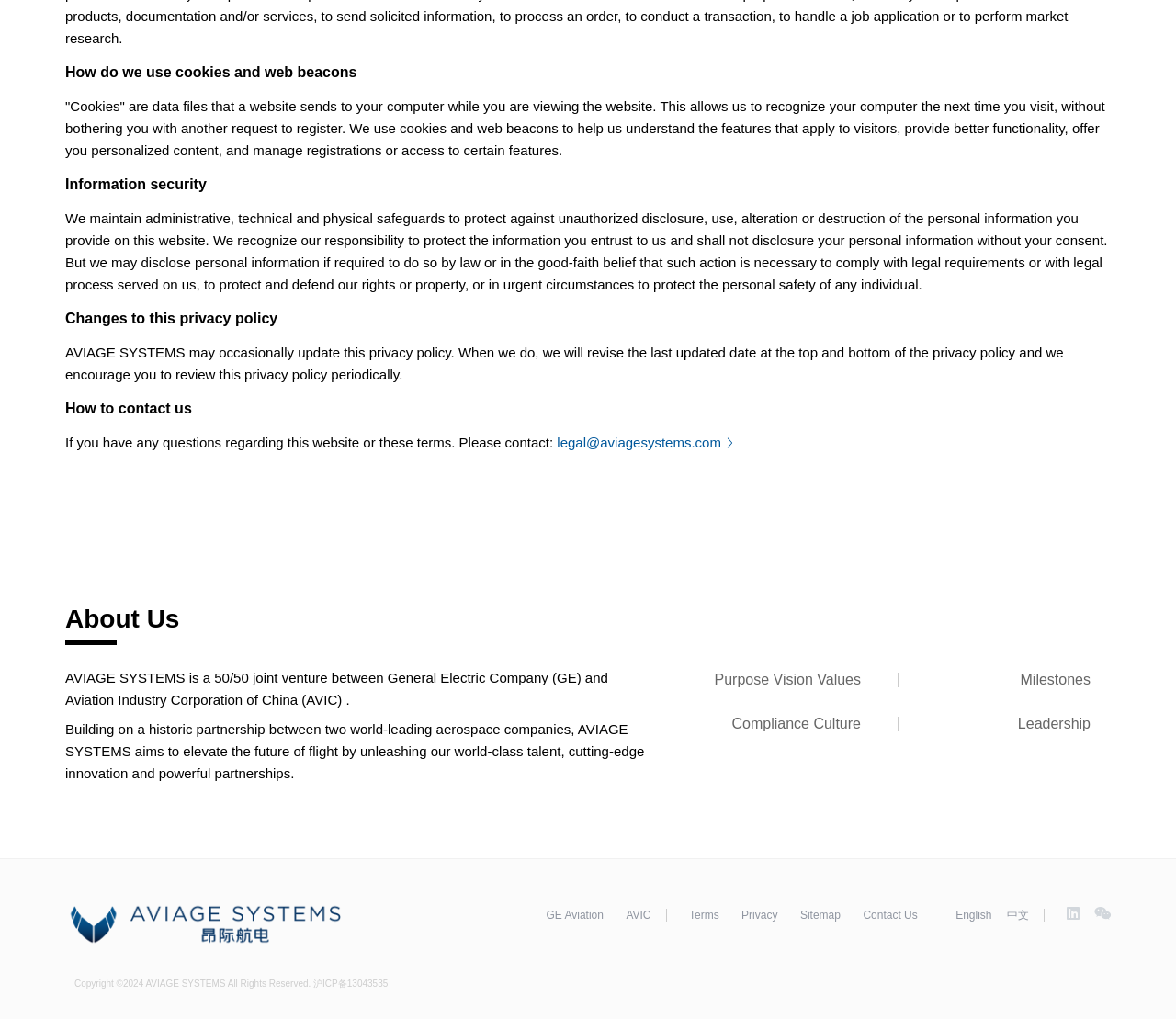Locate the bounding box of the UI element described by: "Contact Us" in the given webpage screenshot.

[0.734, 0.892, 0.794, 0.904]